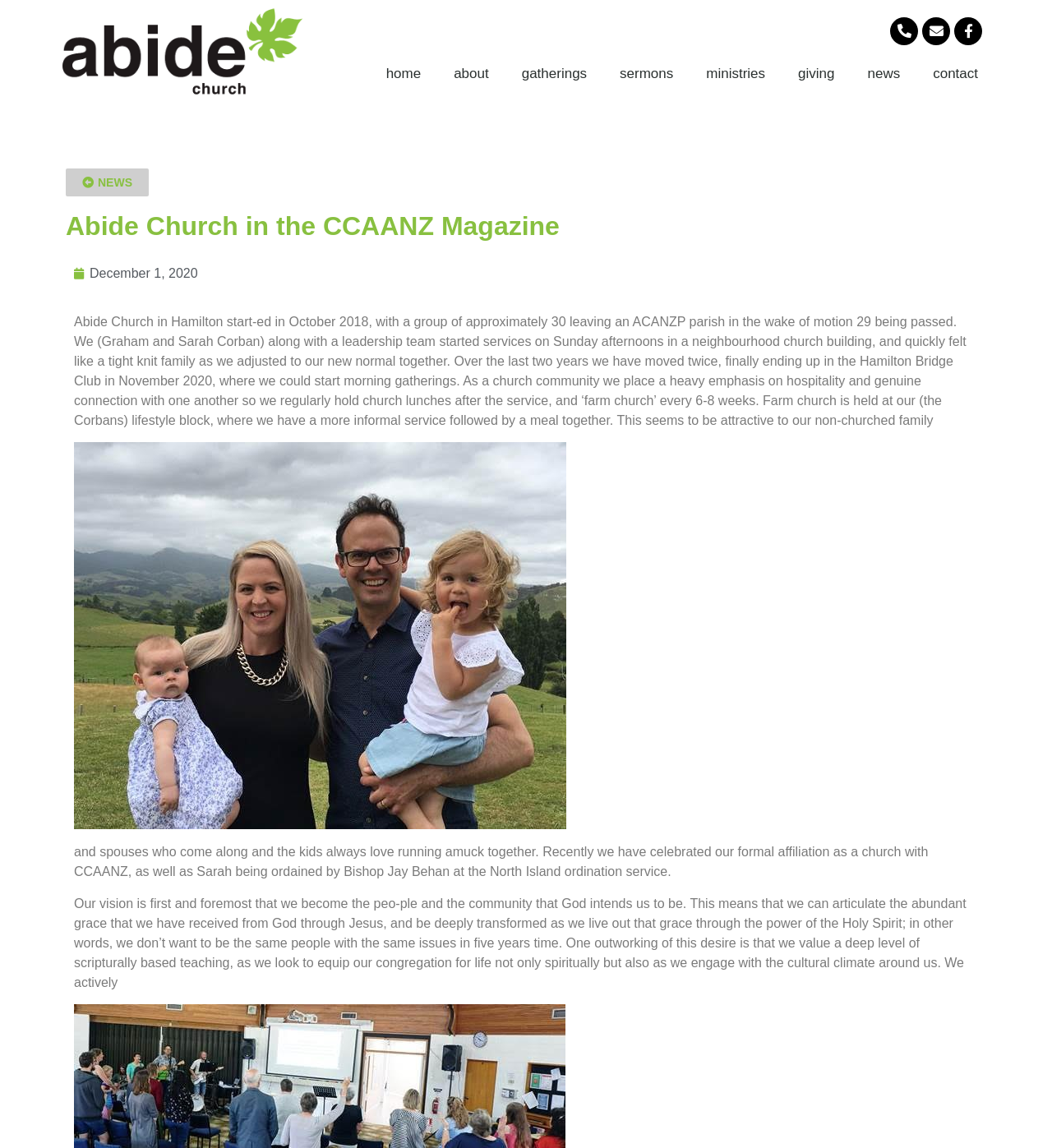Please identify the bounding box coordinates of the clickable area that will allow you to execute the instruction: "Contact the church through the 'Envelope' icon".

[0.877, 0.015, 0.903, 0.039]